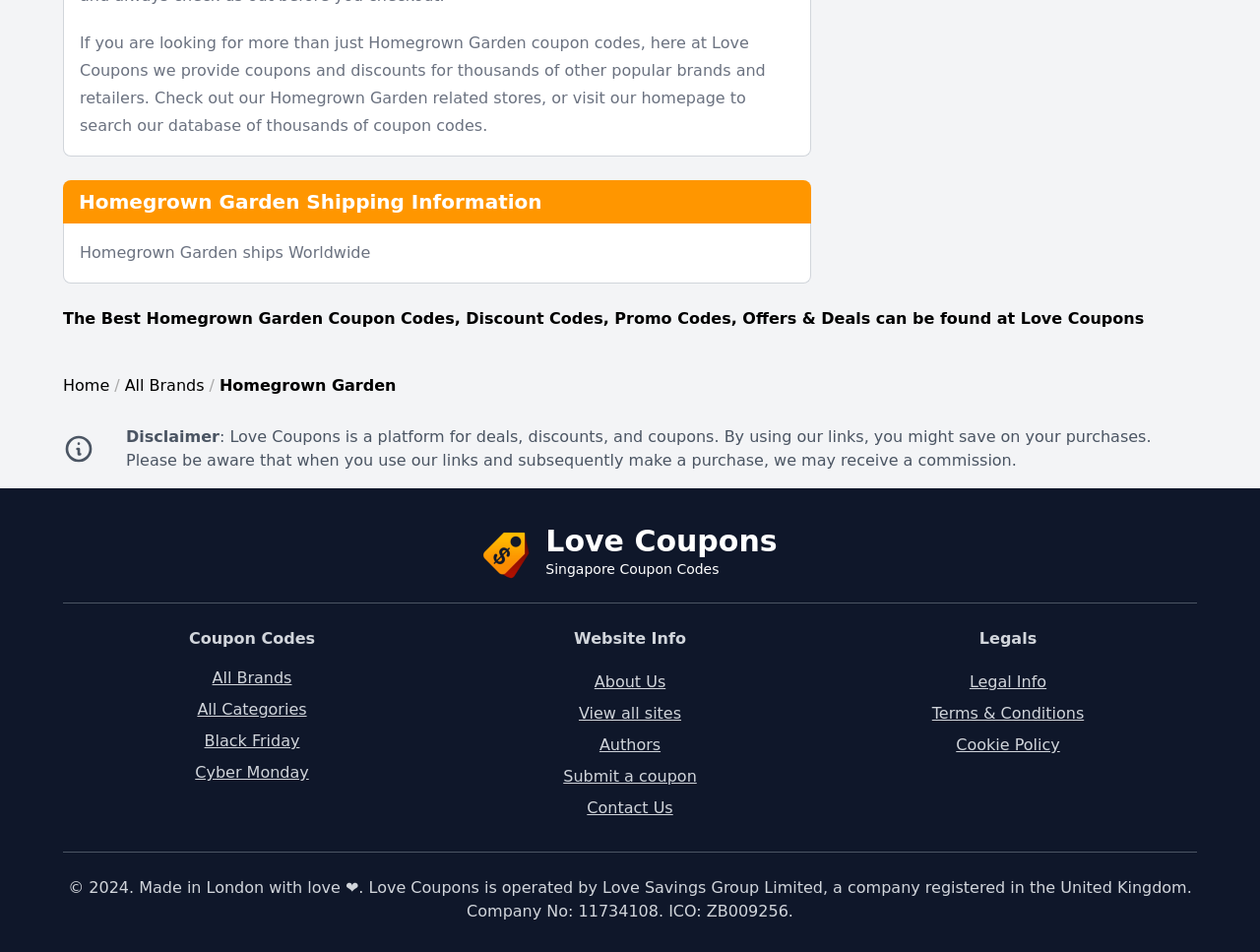What is the name of the company operating Love Coupons?
Look at the image and respond with a one-word or short-phrase answer.

Love Savings Group Limited